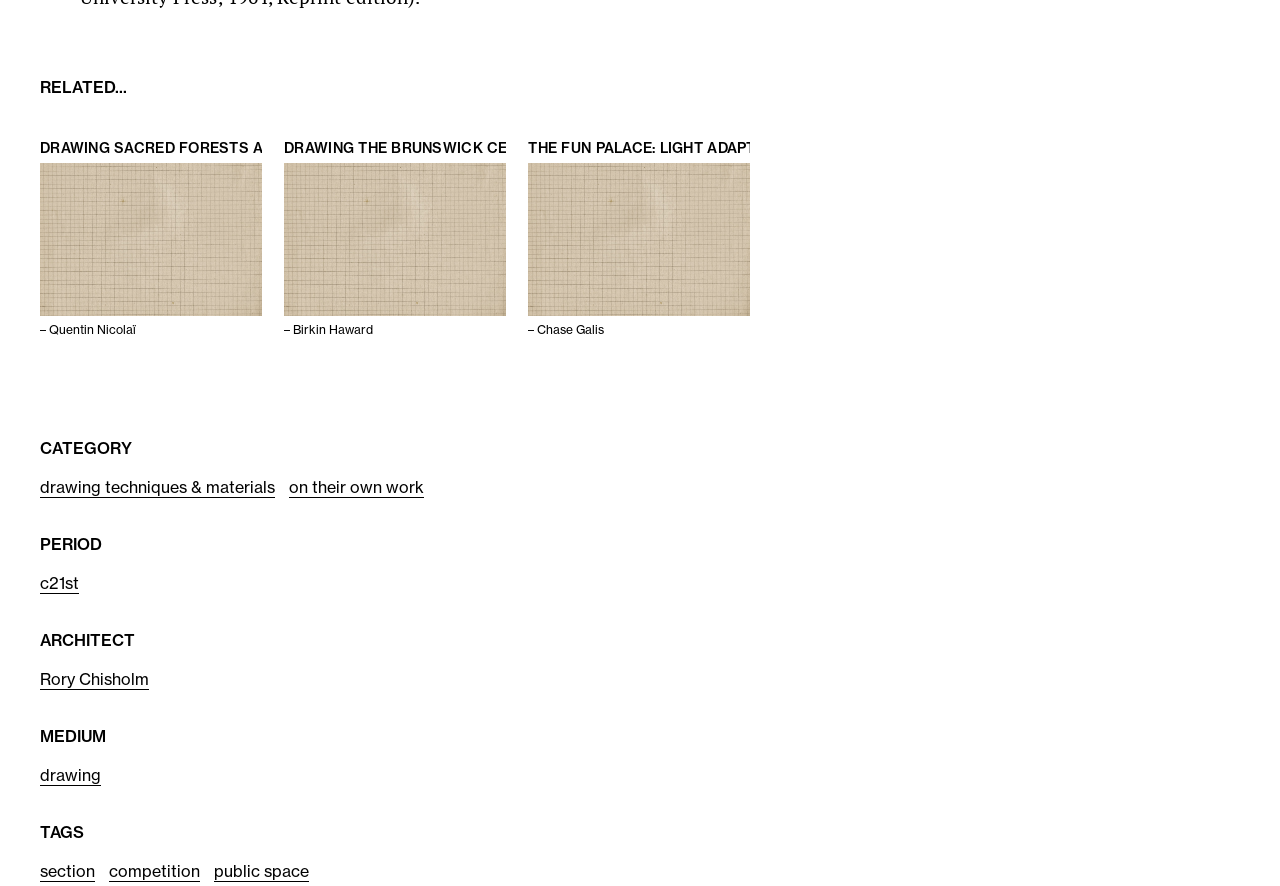What is the title of the first drawing project?
Give a detailed response to the question by analyzing the screenshot.

The first heading element on the webpage is 'DRAWING SACRED FORESTS AND COURTYARDS IN SOUTH BENIN', which is likely the title of the first drawing project.